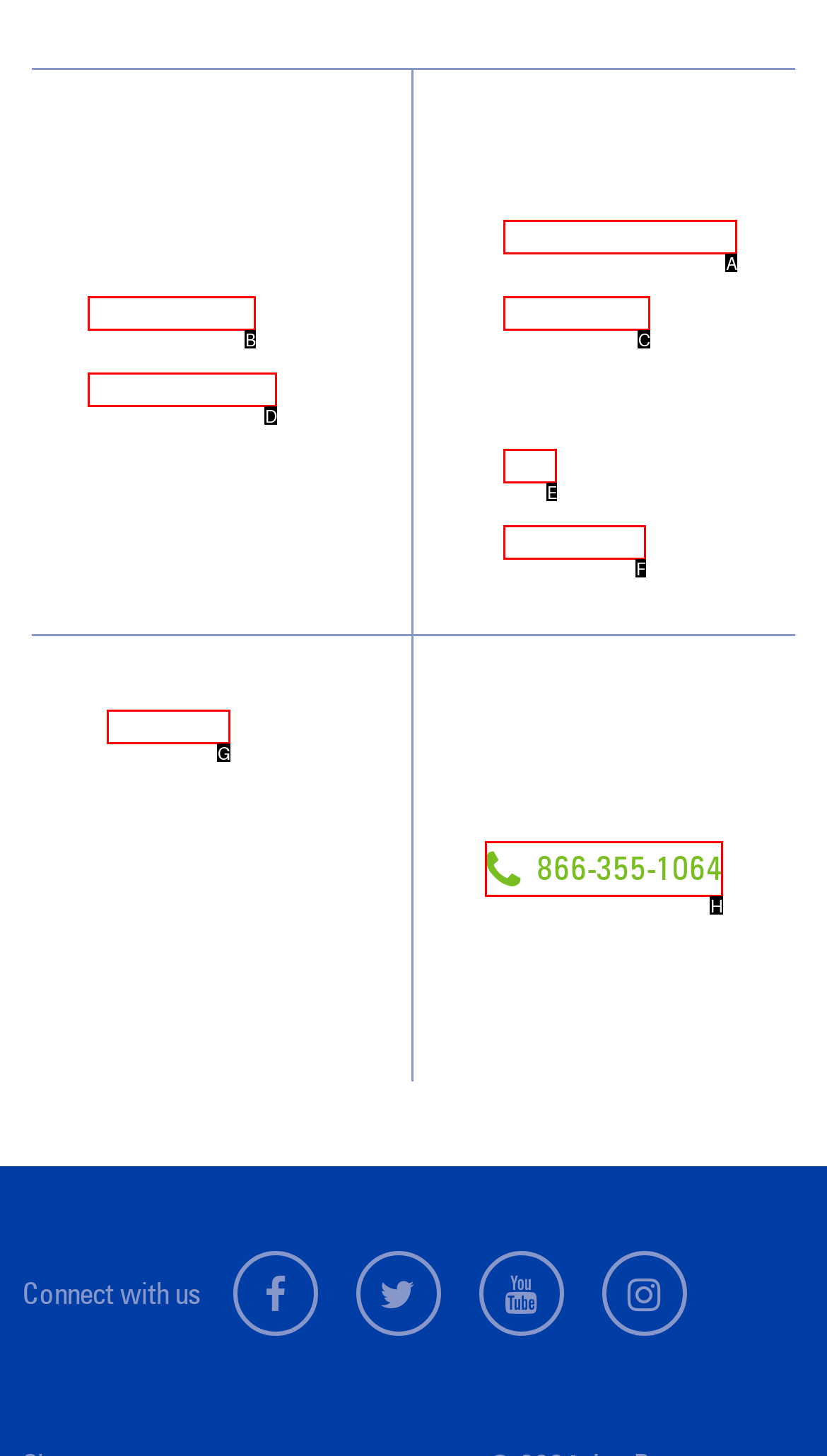Select the HTML element that should be clicked to accomplish the task: Call 866-355-1064 Reply with the corresponding letter of the option.

H